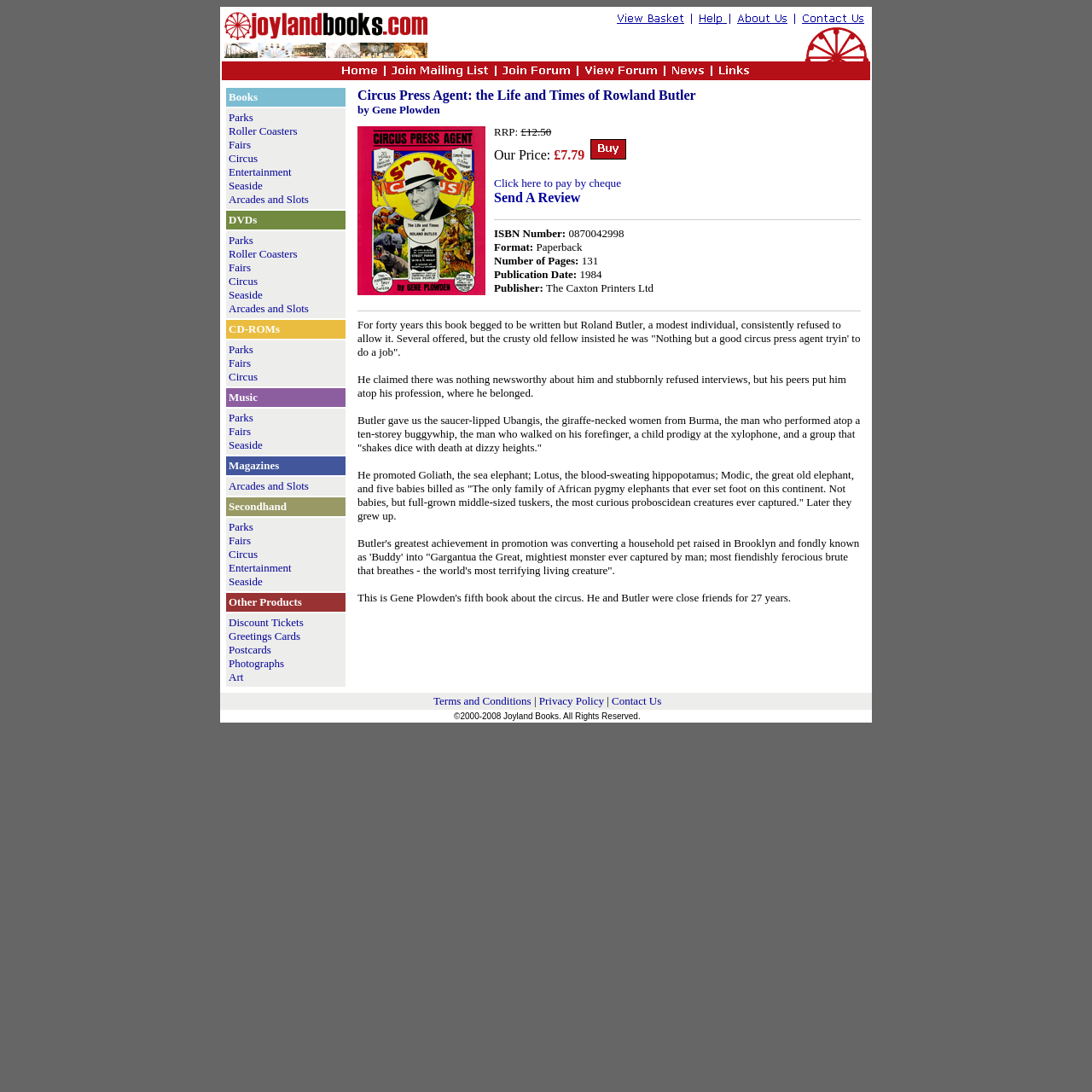What is the format of the book?
Refer to the screenshot and answer in one word or phrase.

Paperback